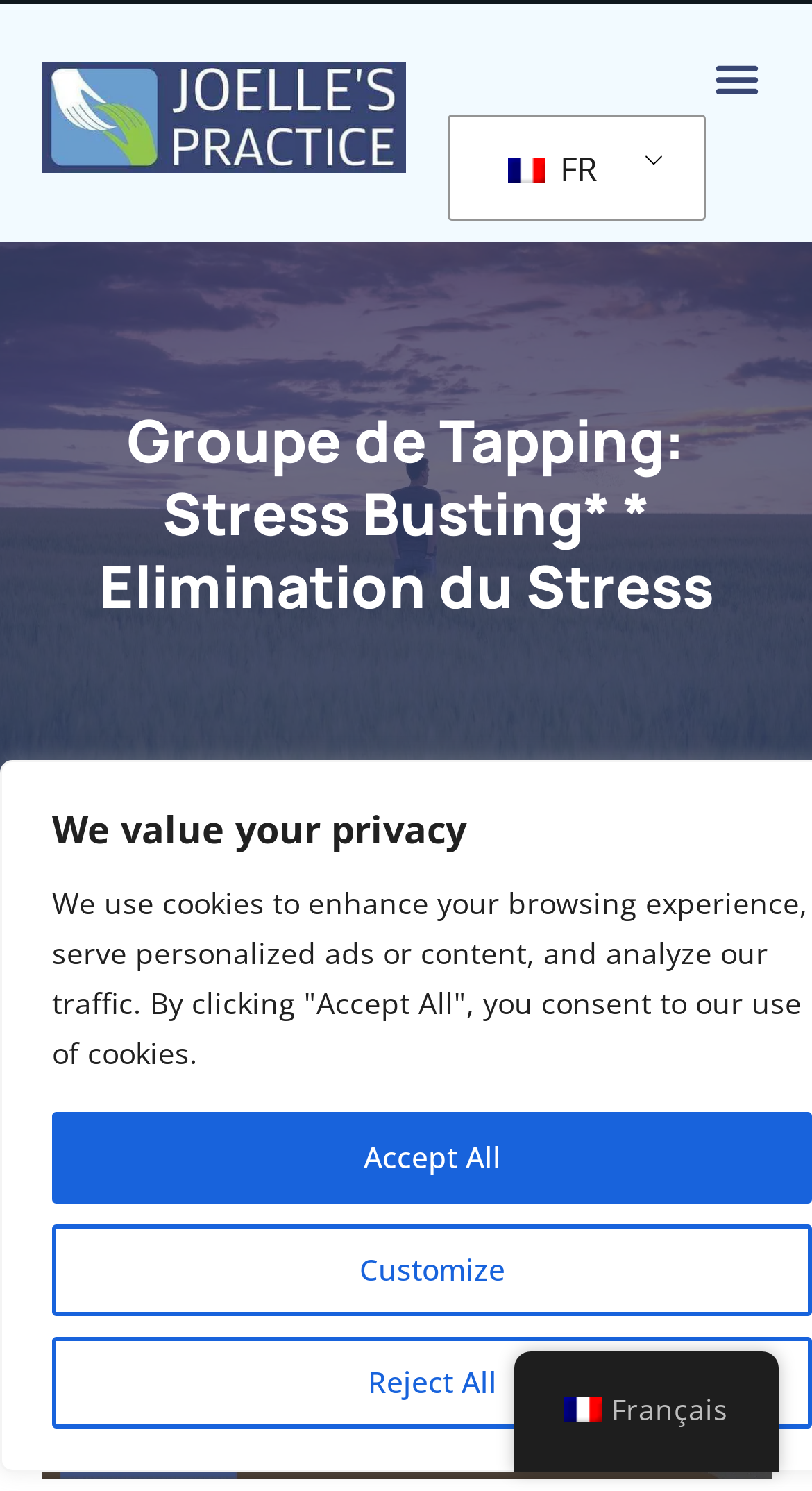Is the menu toggle expanded?
Carefully analyze the image and provide a thorough answer to the question.

I found the state of the menu toggle by looking at the button element with the text 'Menu Toggle' and the attribute 'expanded: False', which indicates that the menu toggle is not expanded.